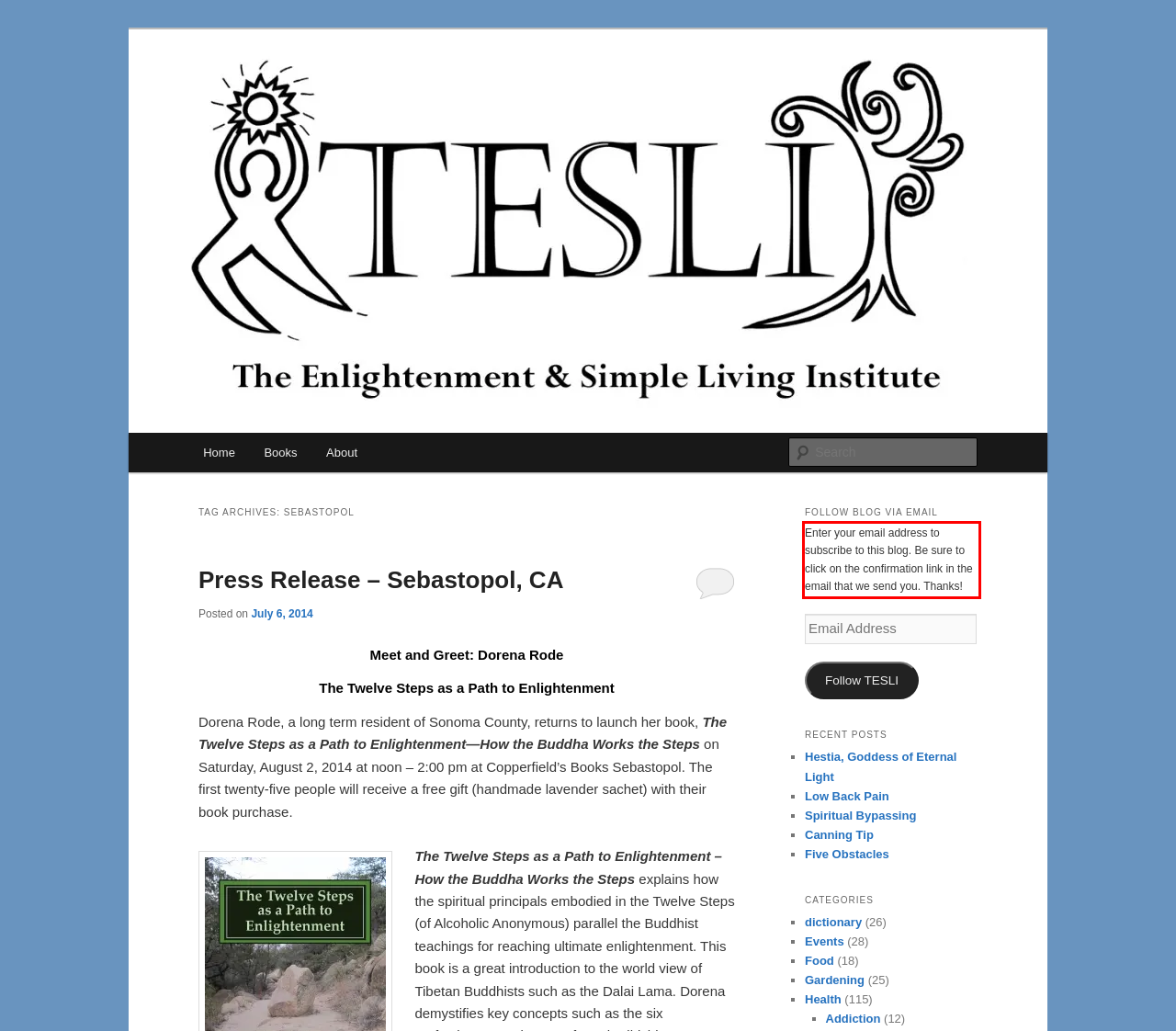Please use OCR to extract the text content from the red bounding box in the provided webpage screenshot.

Enter your email address to subscribe to this blog. Be sure to click on the confirmation link in the email that we send you. Thanks!